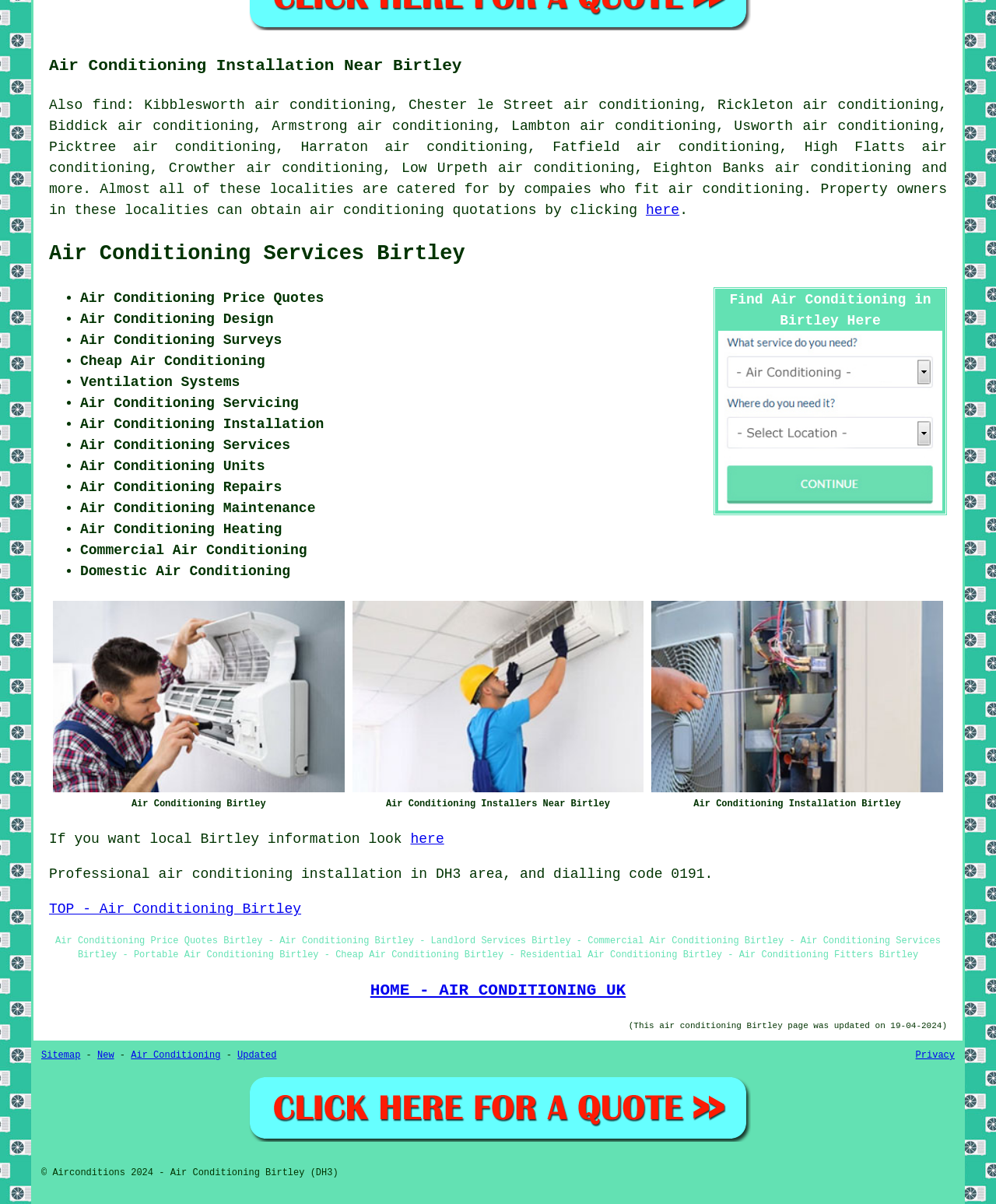Pinpoint the bounding box coordinates of the element to be clicked to execute the instruction: "Find air conditioning services in Birtley".

[0.721, 0.414, 0.946, 0.427]